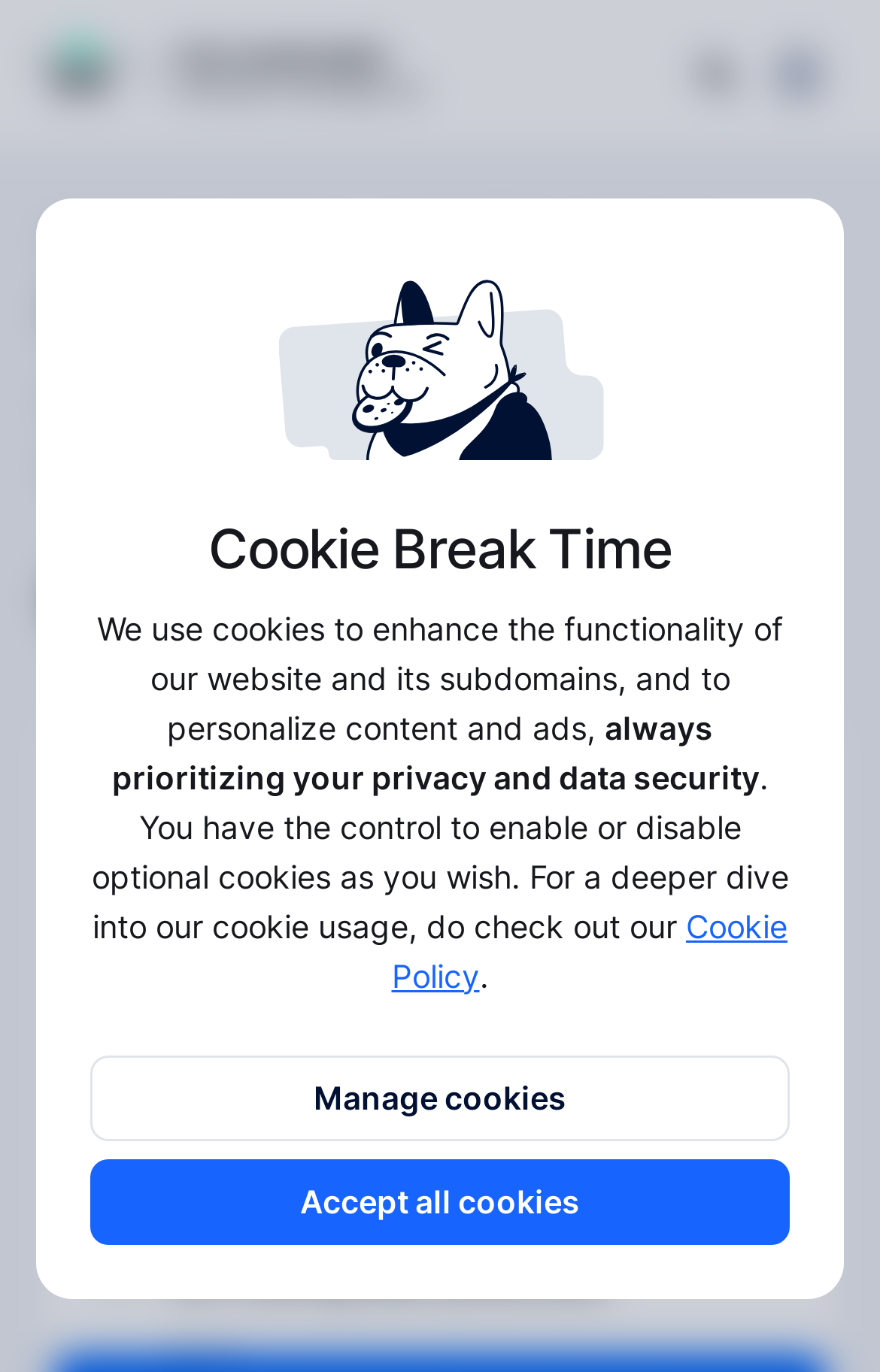What is the purpose of de-risking strategies?
Give a comprehensive and detailed explanation for the question.

The purpose of de-risking strategies can be inferred by looking at the heading 'What de-risking can mitigate' which suggests that de-risking strategies are used to mitigate certain risks.